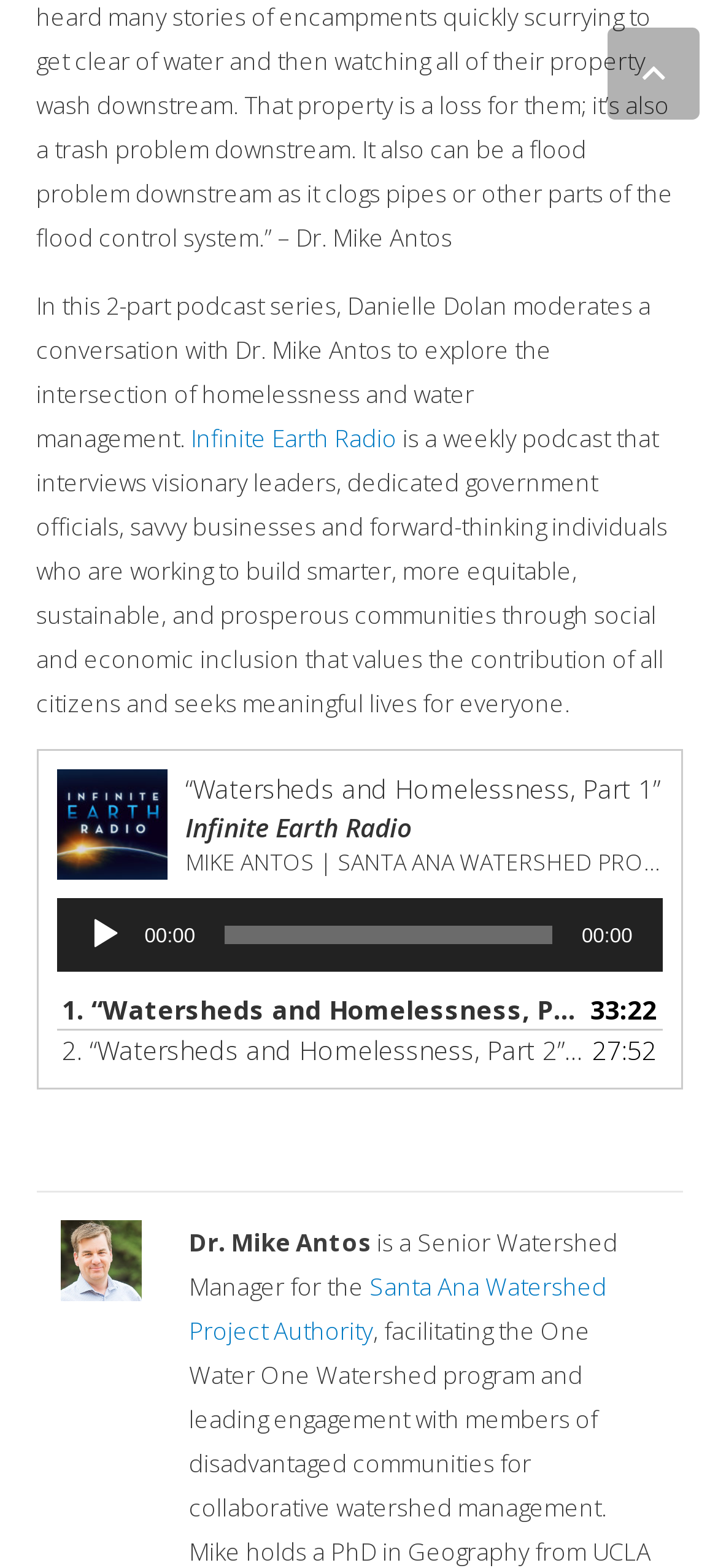Please provide the bounding box coordinates in the format (top-left x, top-left y, bottom-right x, bottom-right y). Remember, all values are floating point numbers between 0 and 1. What is the bounding box coordinate of the region described as: Infinite Earth Radio

[0.265, 0.269, 0.553, 0.29]